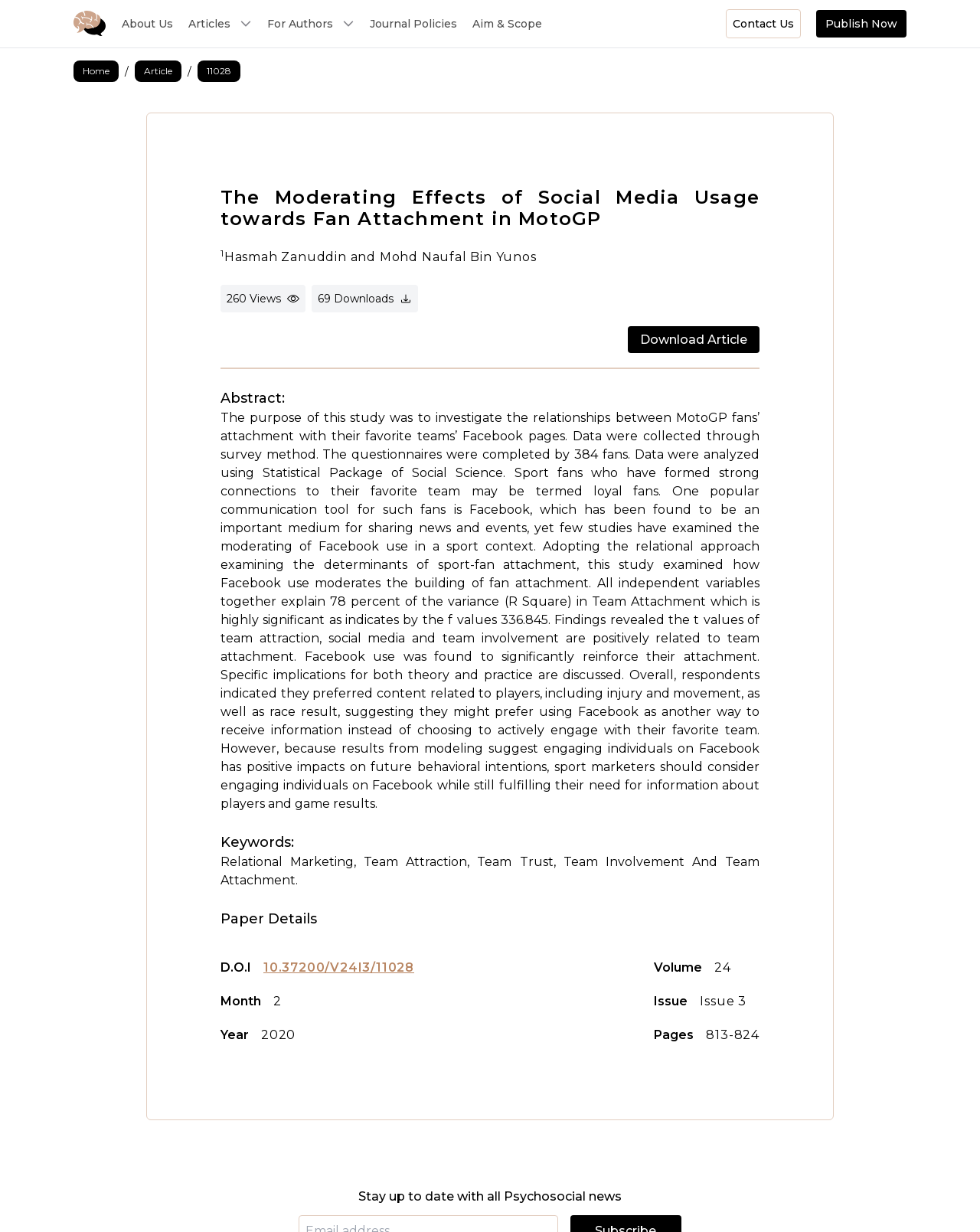Please mark the bounding box coordinates of the area that should be clicked to carry out the instruction: "Click the 'Home' link".

[0.075, 0.049, 0.121, 0.067]